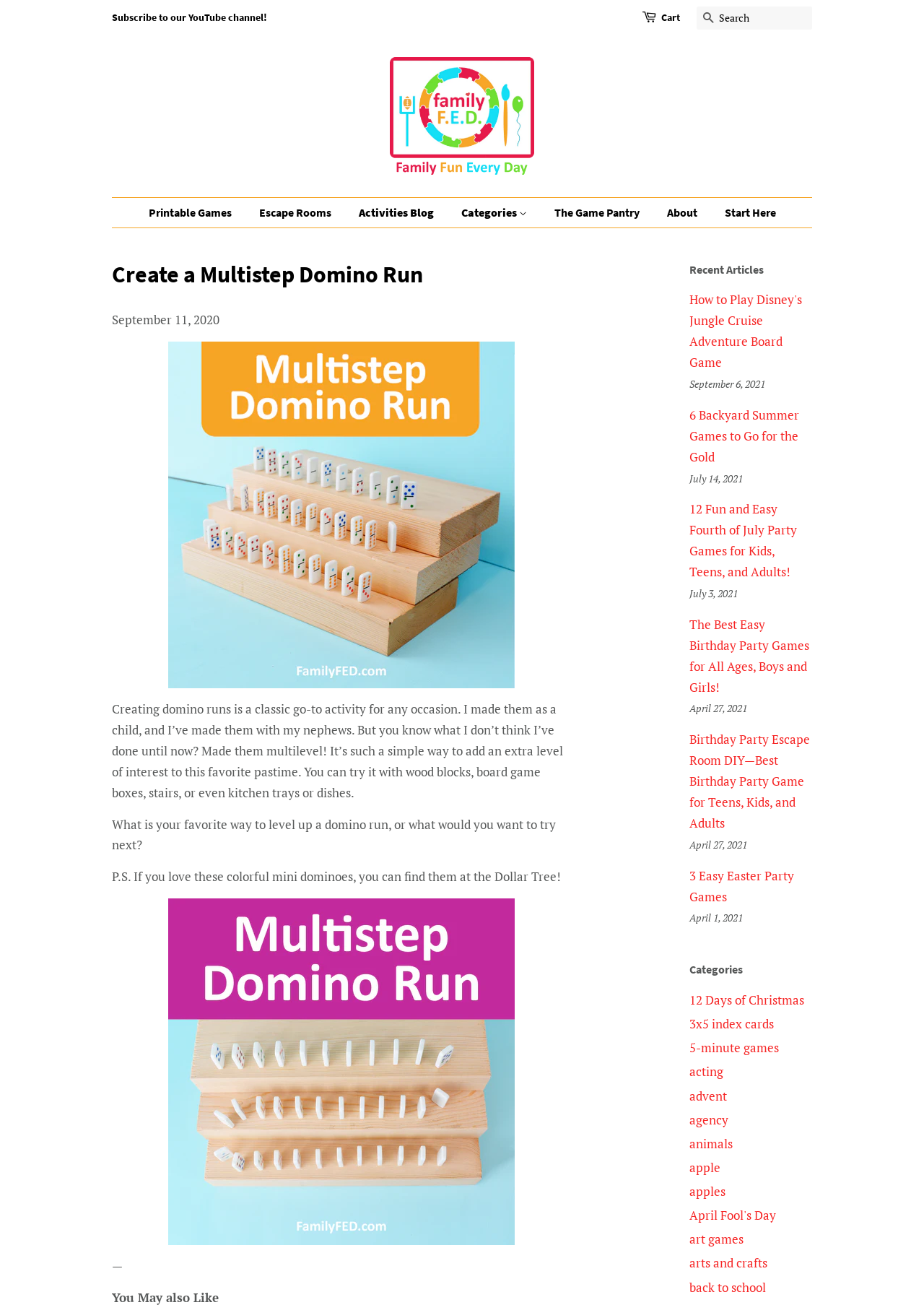Identify the coordinates of the bounding box for the element described below: "Printable Games". Return the coordinates as four float numbers between 0 and 1: [left, top, right, bottom].

[0.161, 0.151, 0.266, 0.174]